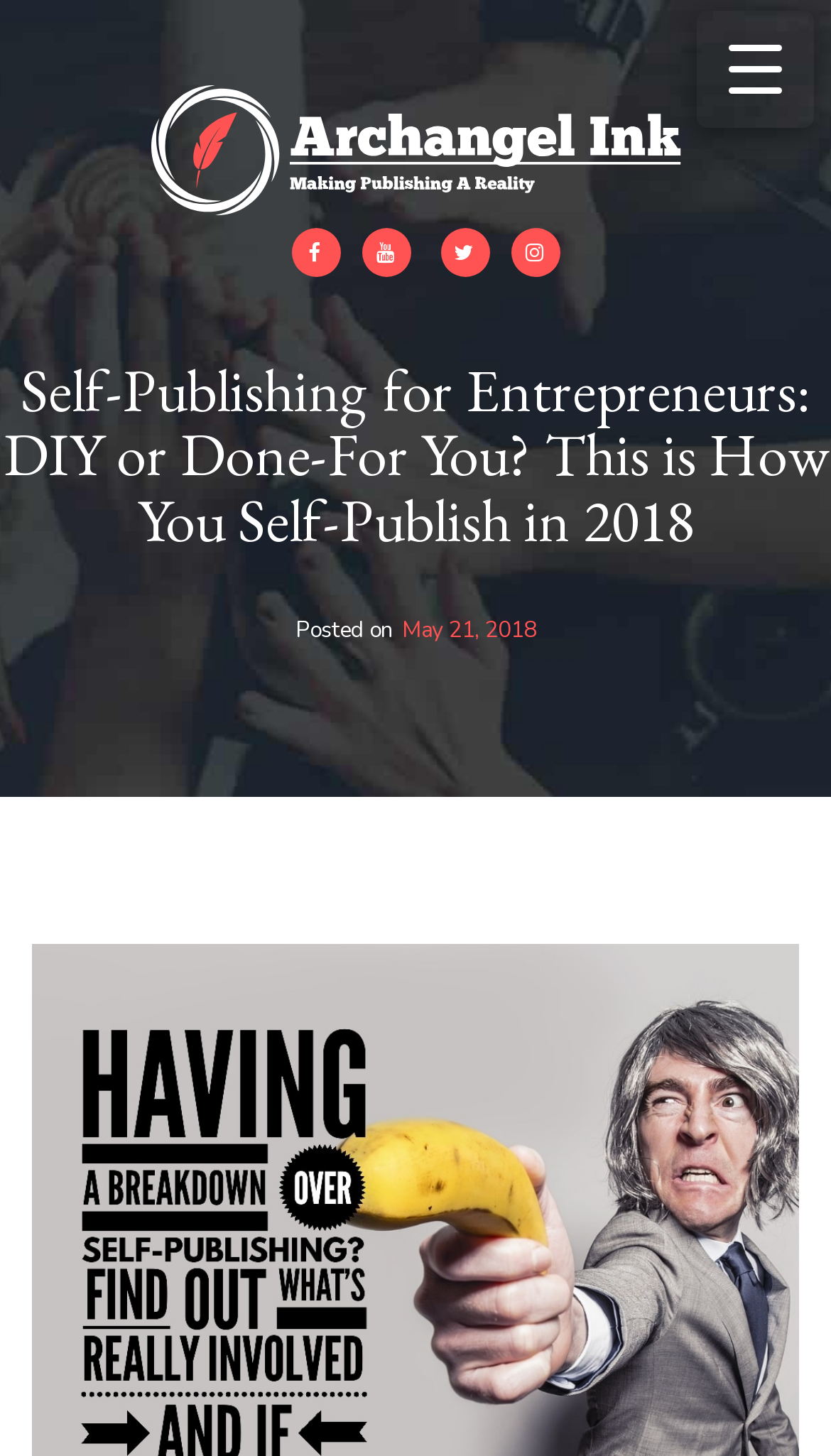Given the element description, predict the bounding box coordinates in the format (top-left x, top-left y, bottom-right x, bottom-right y). Make sure all values are between 0 and 1. Here is the element description: Archangel Ink

[0.297, 0.082, 0.703, 0.134]